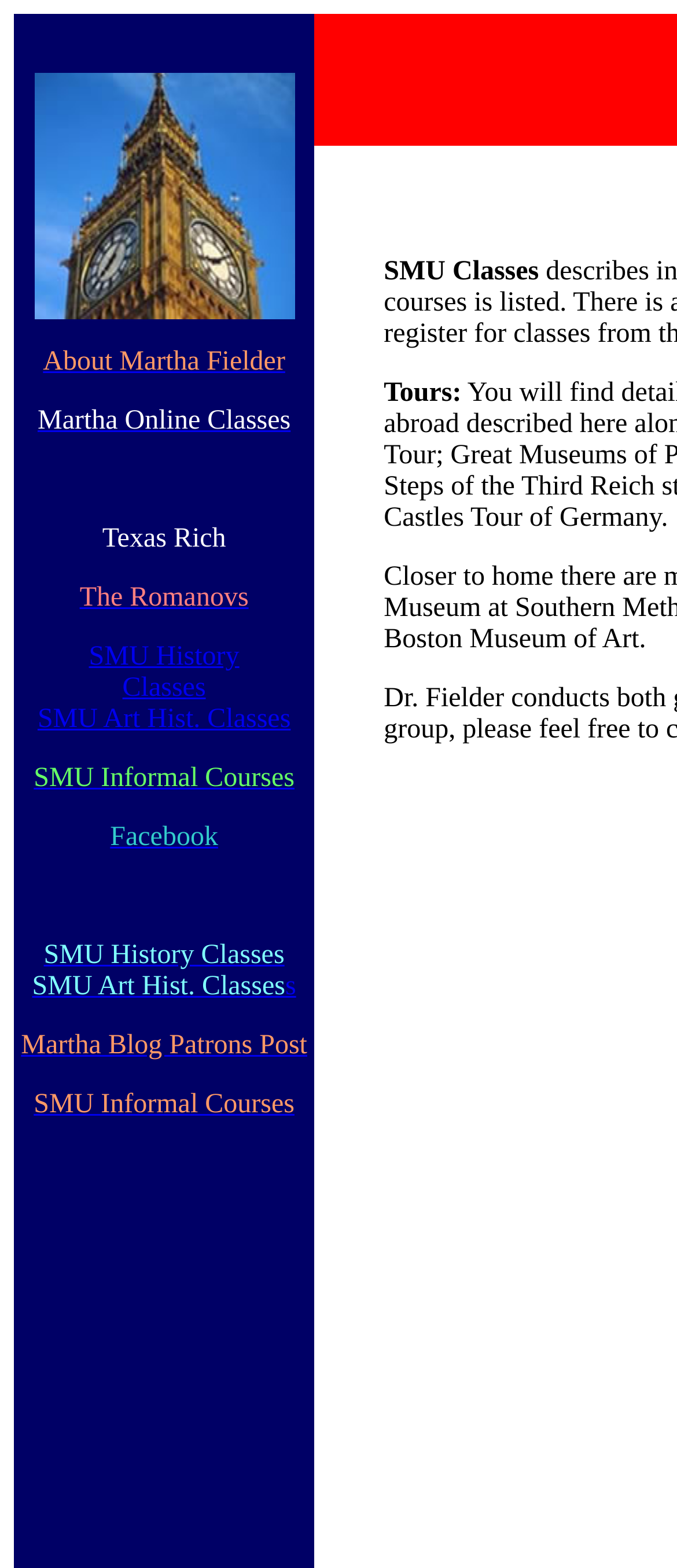Using the provided element description: "The Romanovs", identify the bounding box coordinates. The coordinates should be four floats between 0 and 1 in the order [left, top, right, bottom].

[0.118, 0.372, 0.367, 0.391]